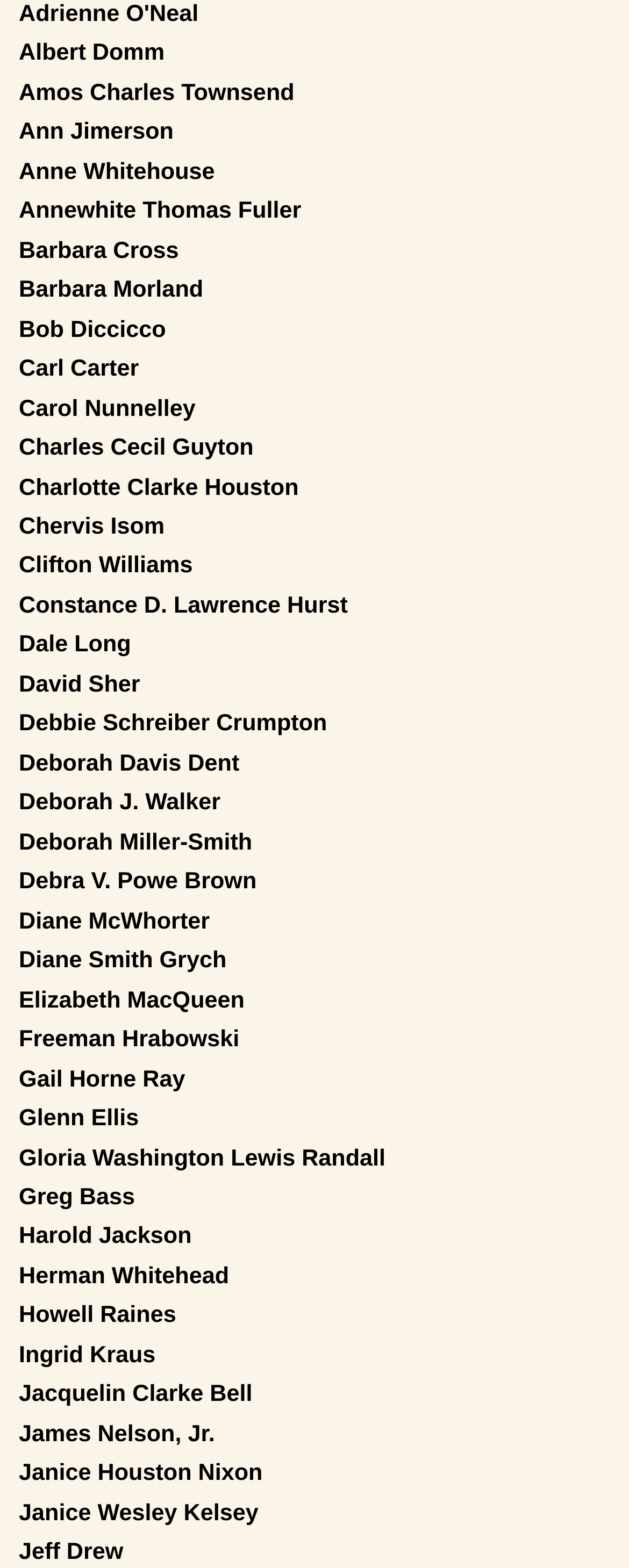Locate the bounding box coordinates of the clickable element to fulfill the following instruction: "Check Amos Charles Townsend's information". Provide the coordinates as four float numbers between 0 and 1 in the format [left, top, right, bottom].

[0.03, 0.051, 0.468, 0.068]